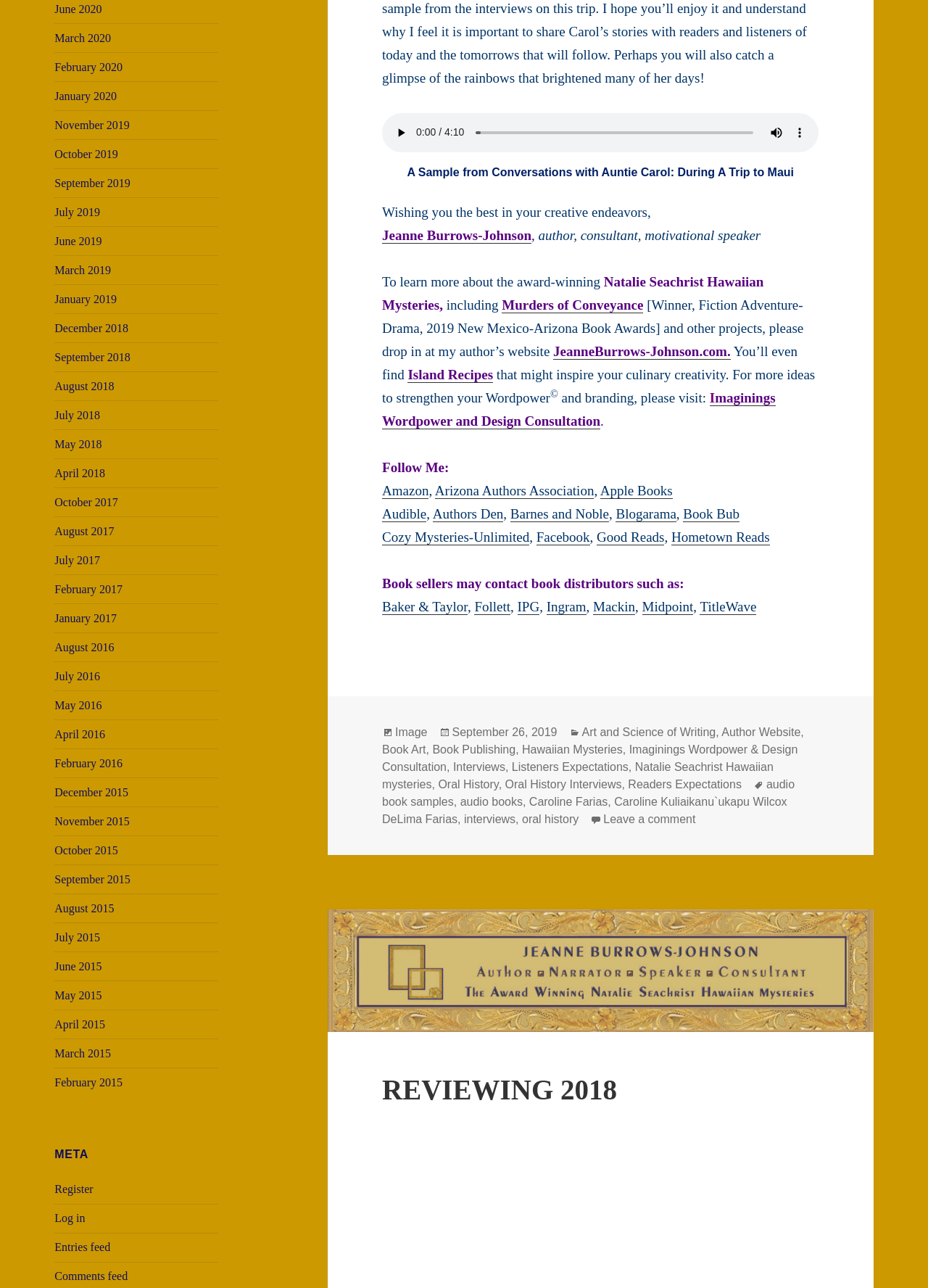Provide the bounding box for the UI element matching this description: "Facebook".

[0.578, 0.411, 0.636, 0.423]